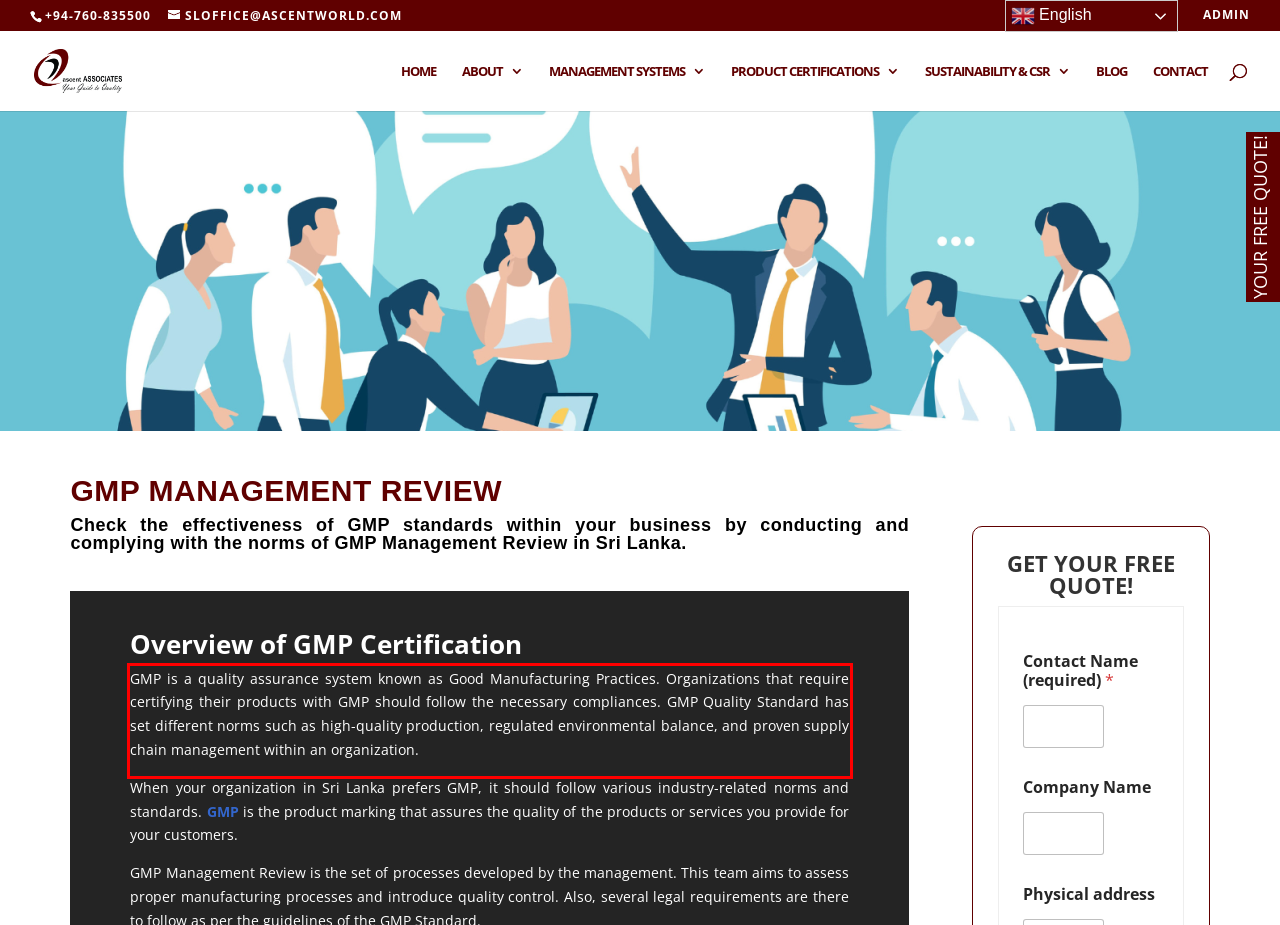Within the screenshot of the webpage, there is a red rectangle. Please recognize and generate the text content inside this red bounding box.

GMP is a quality assurance system known as Good Manufacturing Practices. Organizations that require certifying their products with GMP should follow the necessary compliances. GMP Quality Standard has set different norms such as high-quality production, regulated environmental balance, and proven supply chain management within an organization.